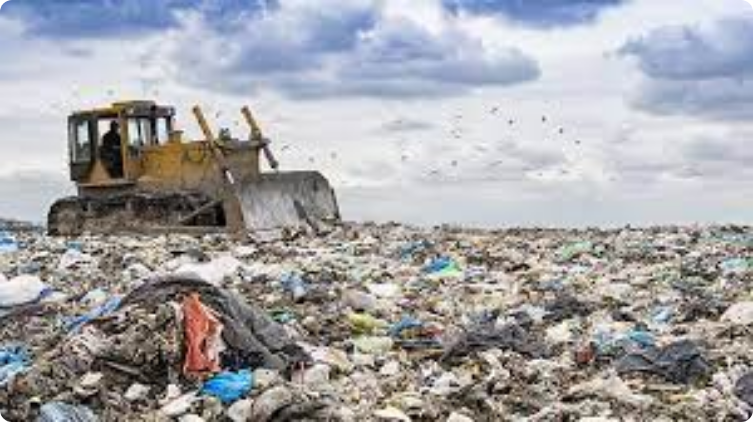Use a single word or phrase to answer the question:
What is the composition of the rubbish?

Chaotic assortment